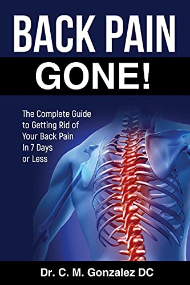What is the profession of the book's author?
Answer the question with as much detail as you can, using the image as a reference.

The author's profession can be inferred from the abbreviation 'DC' in their title, which stands for Doctor of Chiropractic. This suggests that the author, Dr. C. M. Gonzalez, is a chiropractic professional with expertise in spinal health and pain relief.